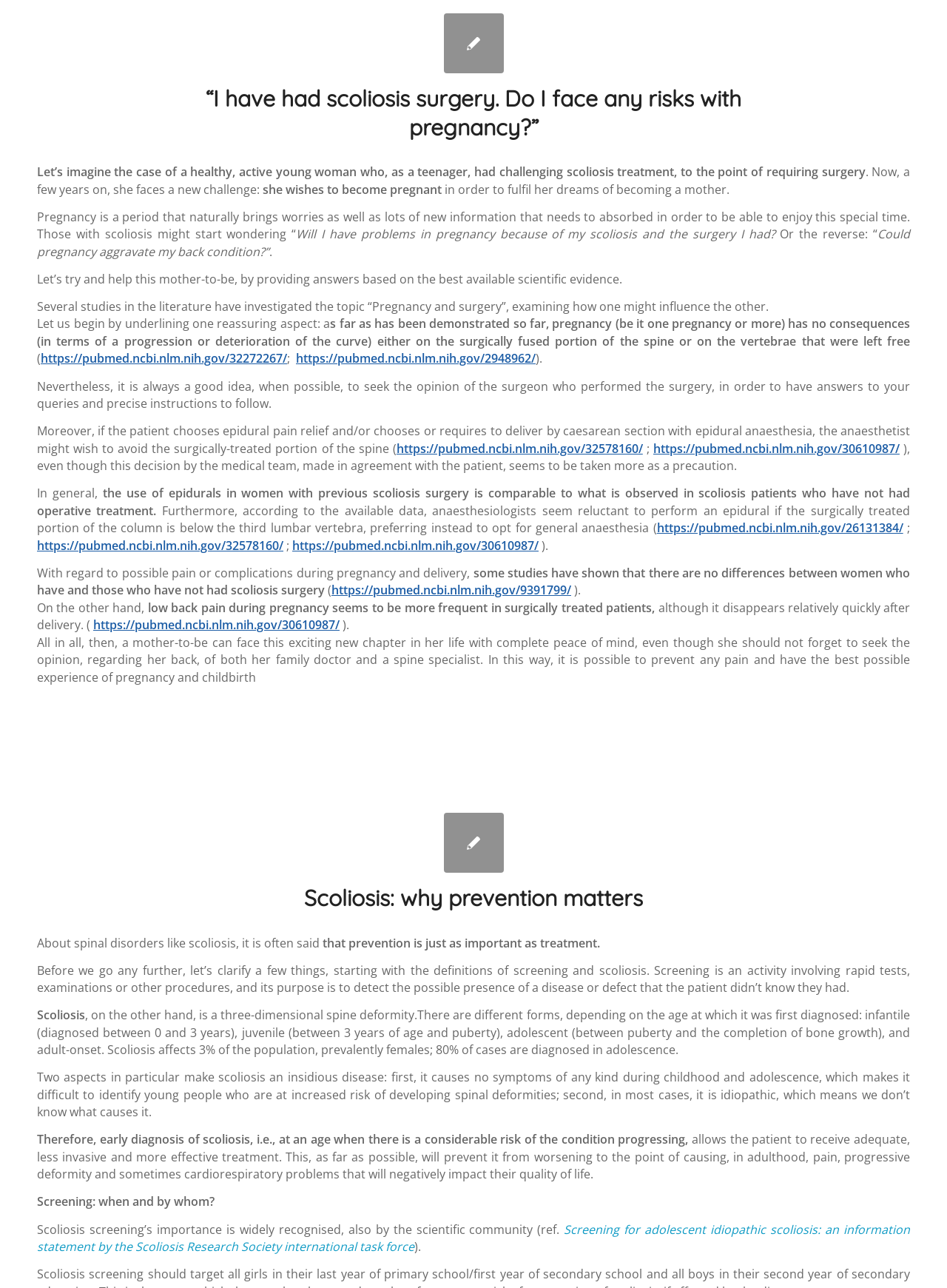Answer this question in one word or a short phrase: What is the concern of a woman who had scoliosis surgery and wants to become pregnant?

Risks with pregnancy